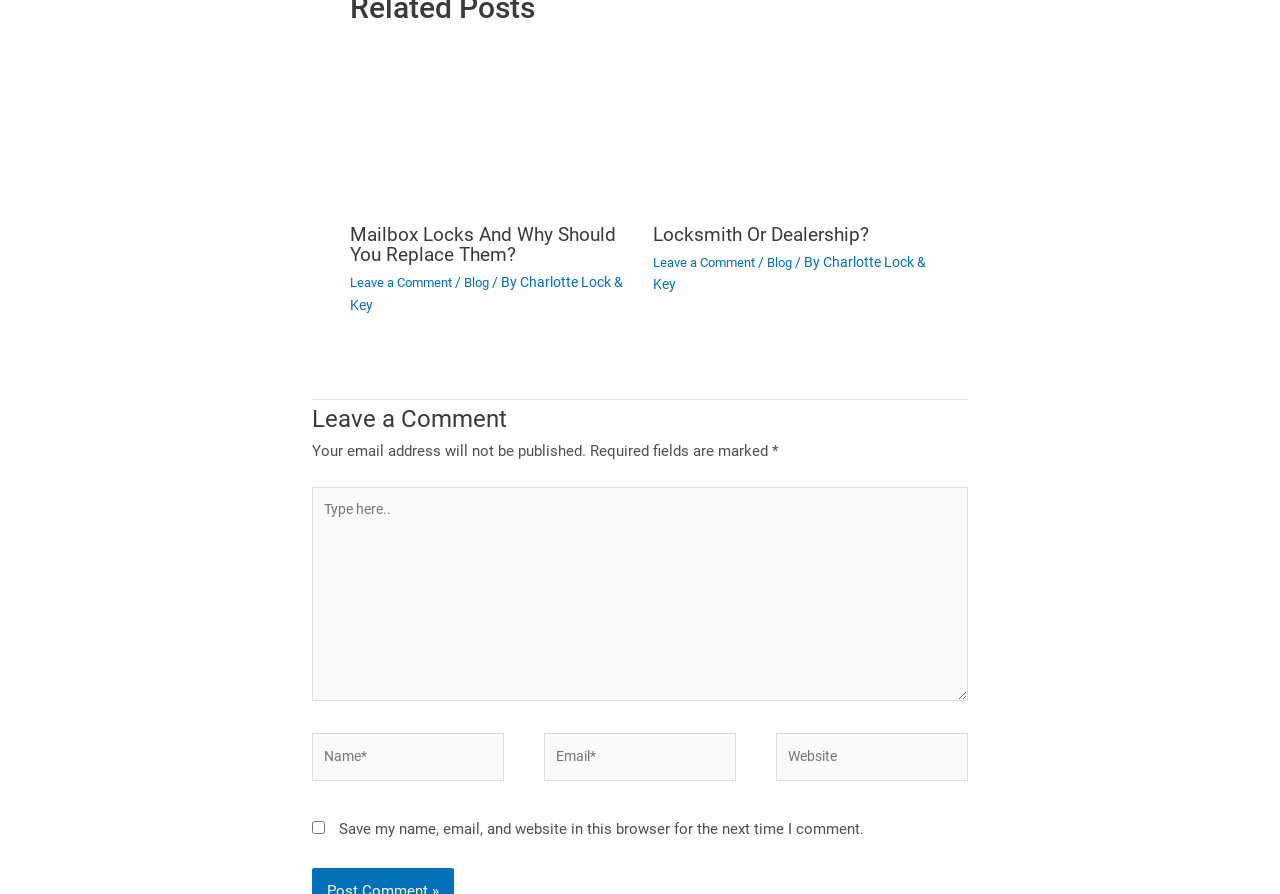Answer the following query with a single word or phrase:
What is the purpose of the comment section?

To leave a comment